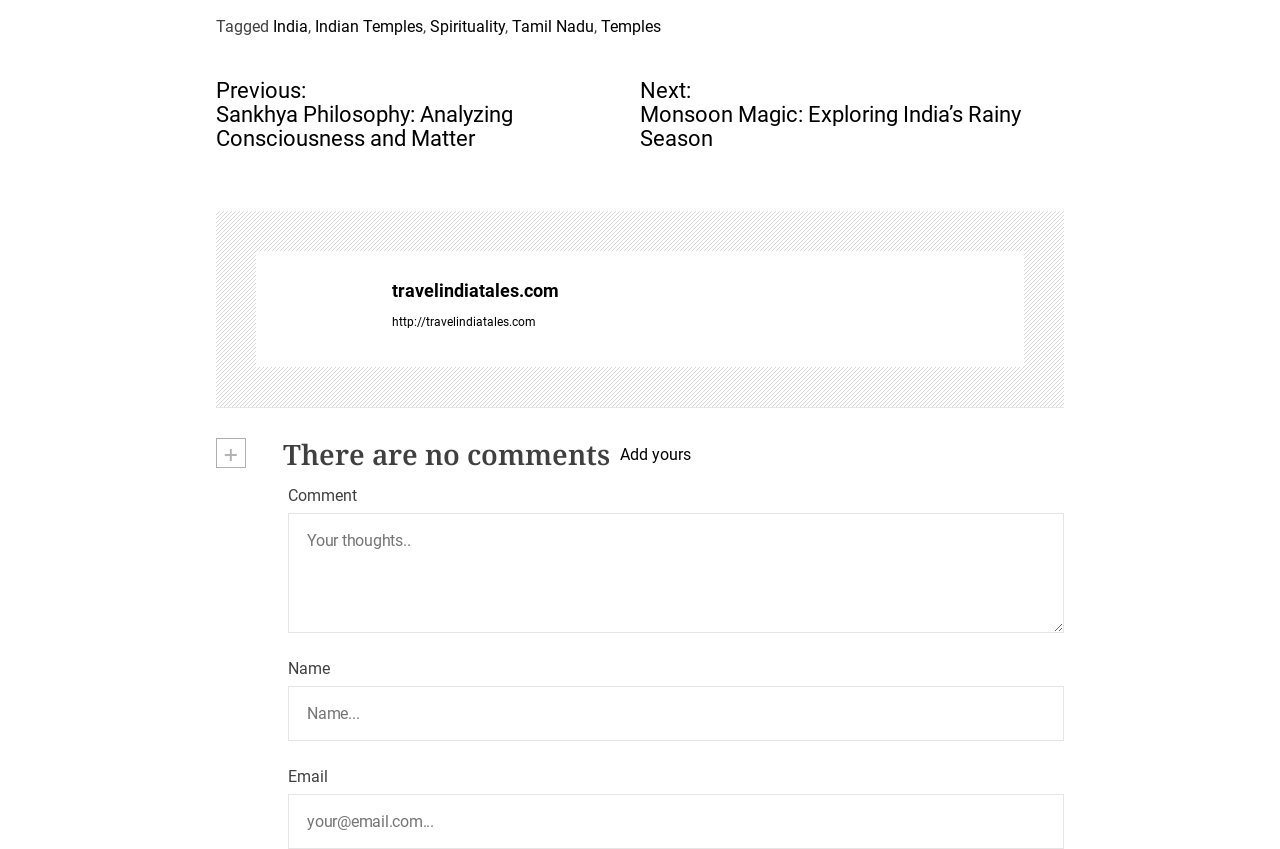Locate the bounding box coordinates of the element that needs to be clicked to carry out the instruction: "Enter your name". The coordinates should be given as four float numbers ranging from 0 to 1, i.e., [left, top, right, bottom].

[0.225, 0.809, 0.831, 0.873]